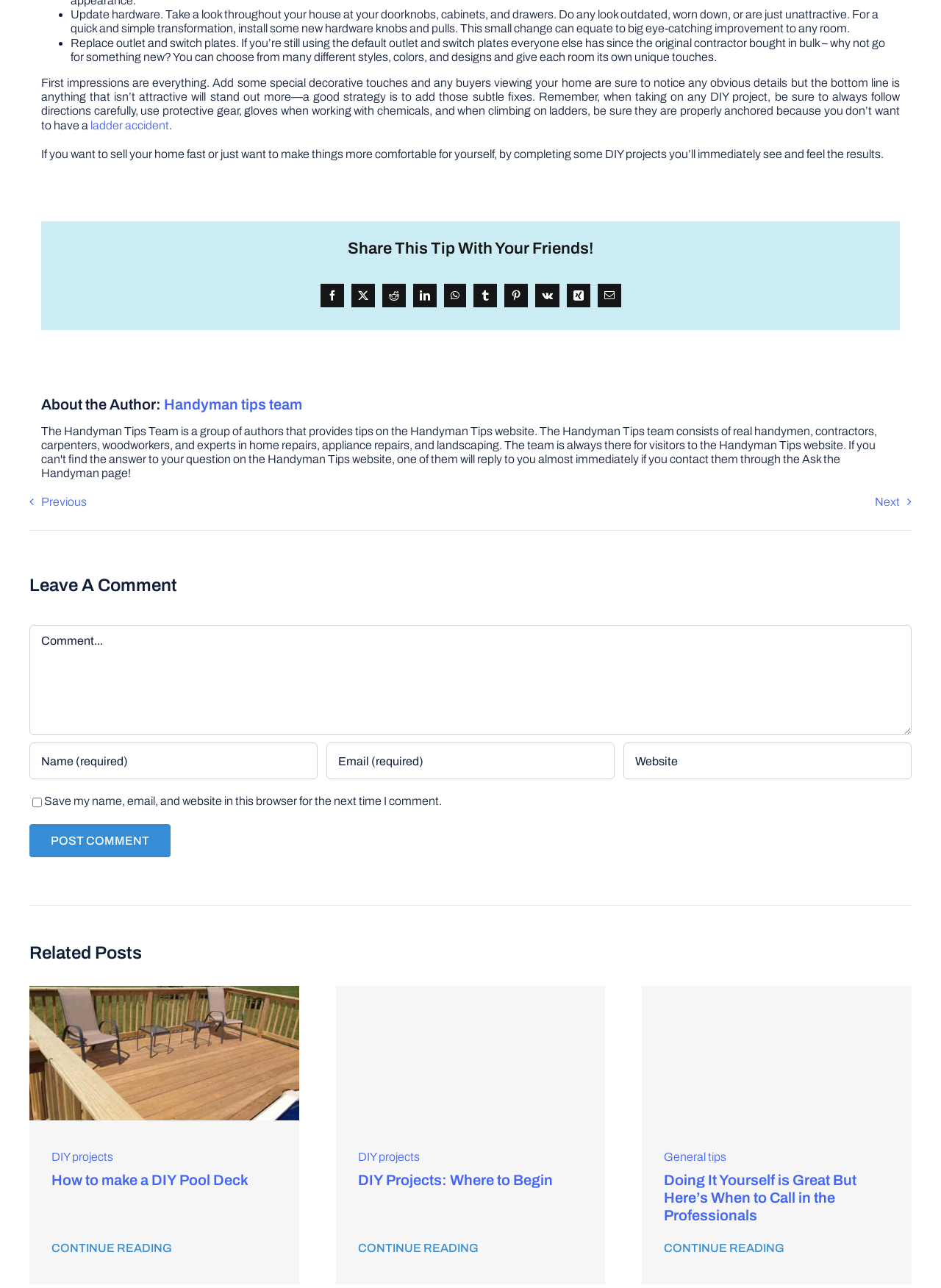Based on the element description "Previous", predict the bounding box coordinates of the UI element.

[0.031, 0.385, 0.092, 0.394]